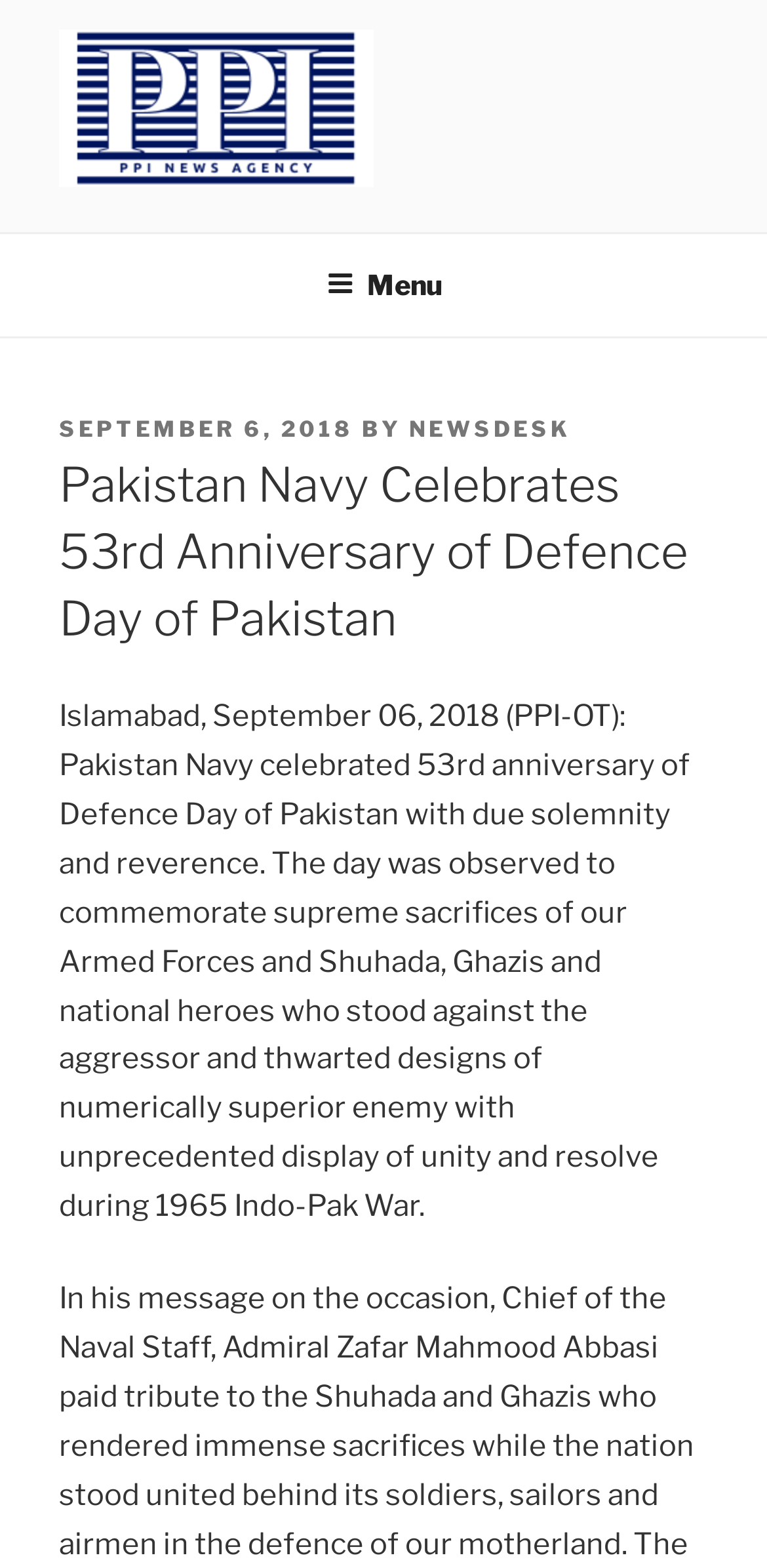Can you extract the headline from the webpage for me?

Pakistan Navy Celebrates 53rd Anniversary of Defence Day of Pakistan